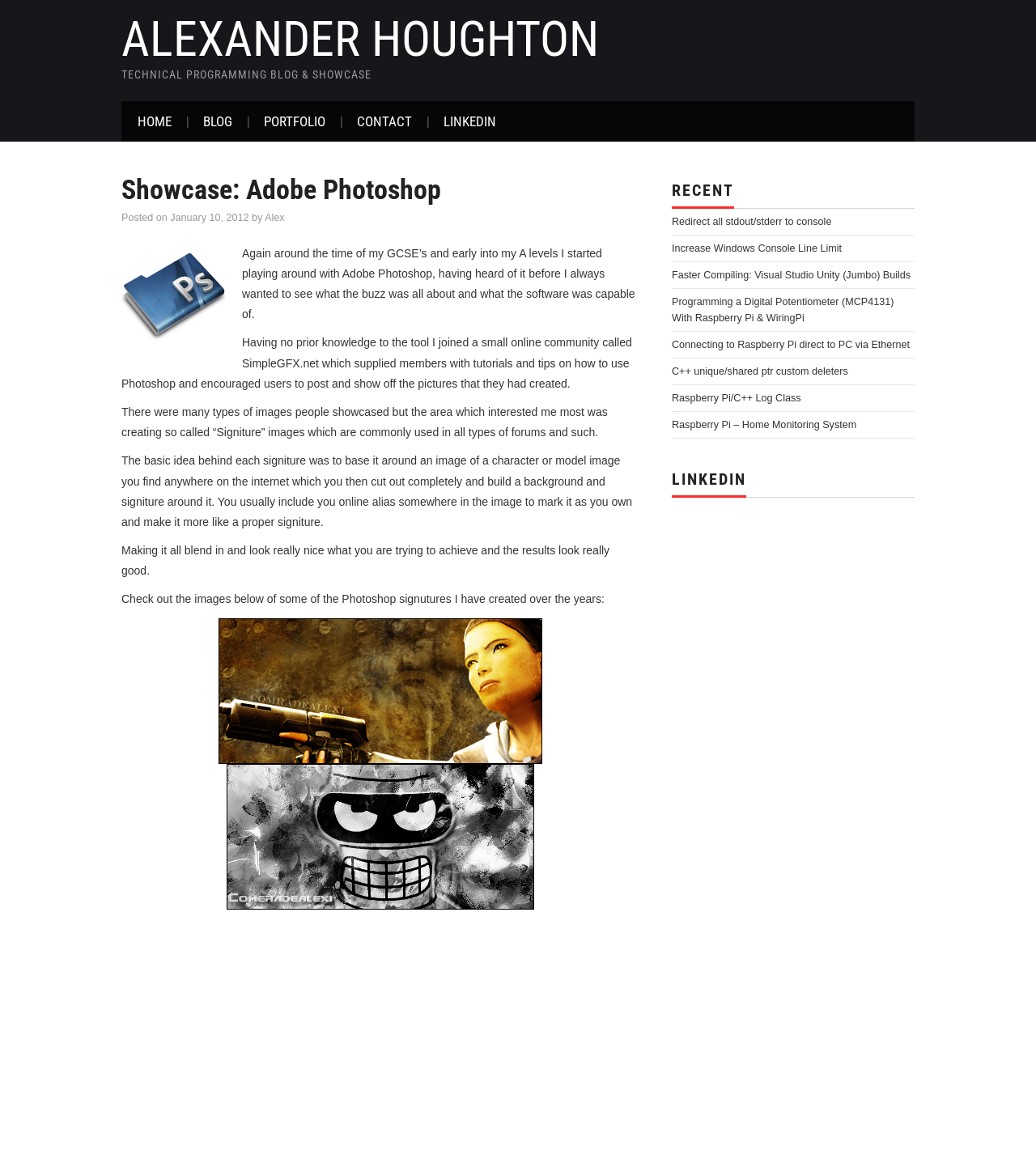Pinpoint the bounding box coordinates of the clickable element needed to complete the instruction: "Click on the 'HOME' link". The coordinates should be provided as four float numbers between 0 and 1: [left, top, right, bottom].

[0.117, 0.087, 0.181, 0.123]